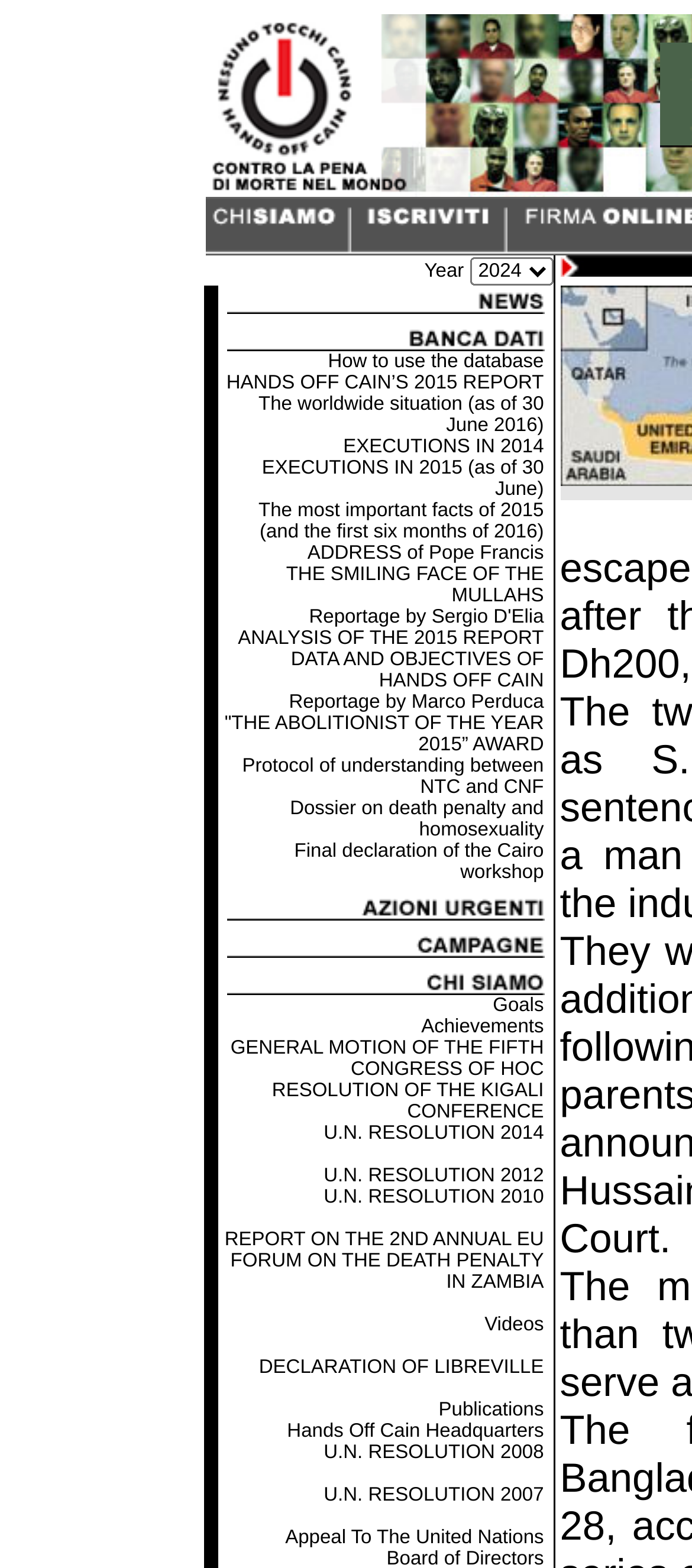Using the element description: "Publications", determine the bounding box coordinates for the specified UI element. The coordinates should be four float numbers between 0 and 1, [left, top, right, bottom].

[0.634, 0.879, 0.786, 0.906]